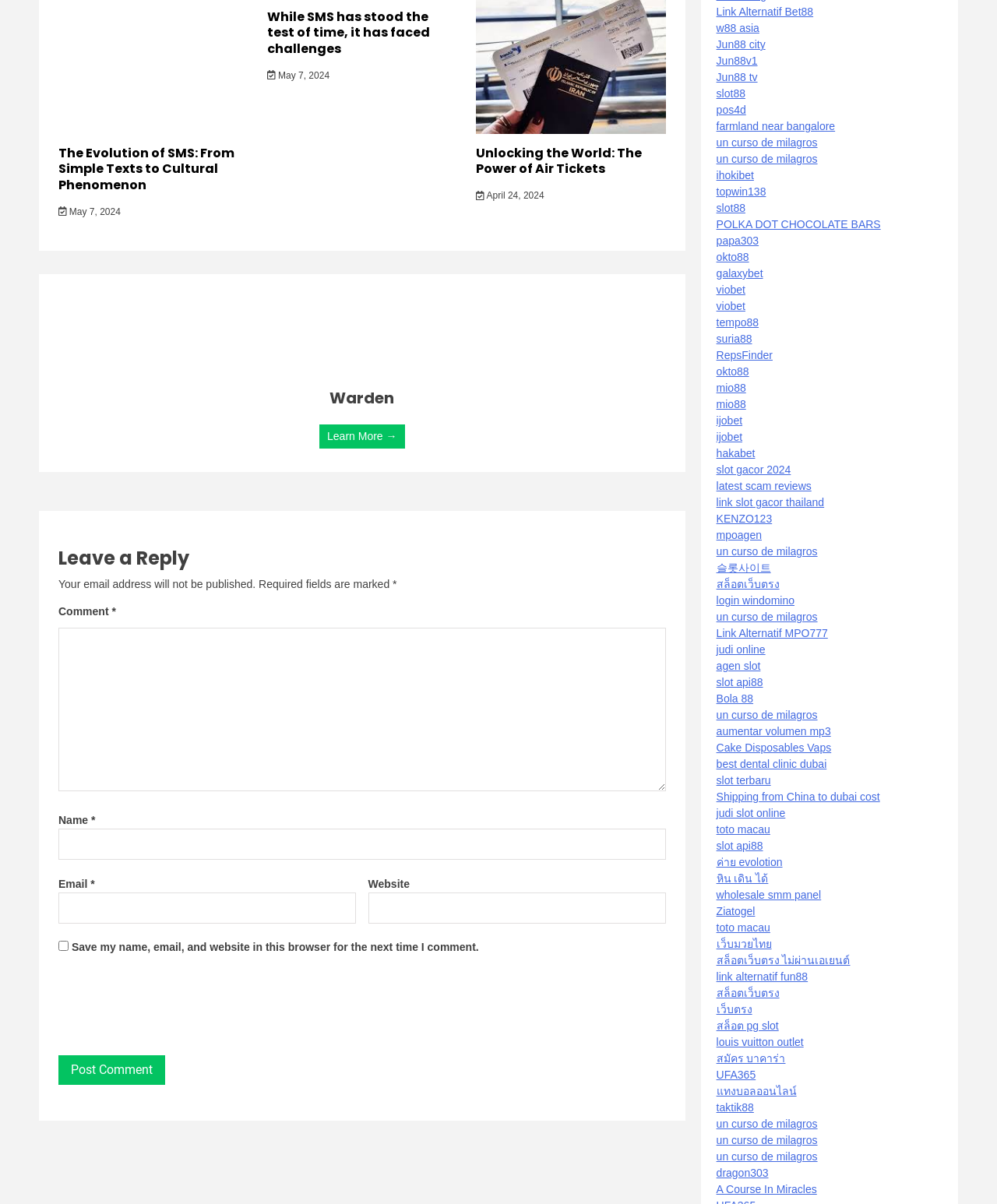Provide a one-word or brief phrase answer to the question:
What is the function of the checkbox 'Save my name, email, and website in this browser for the next time I comment.'?

To save user information